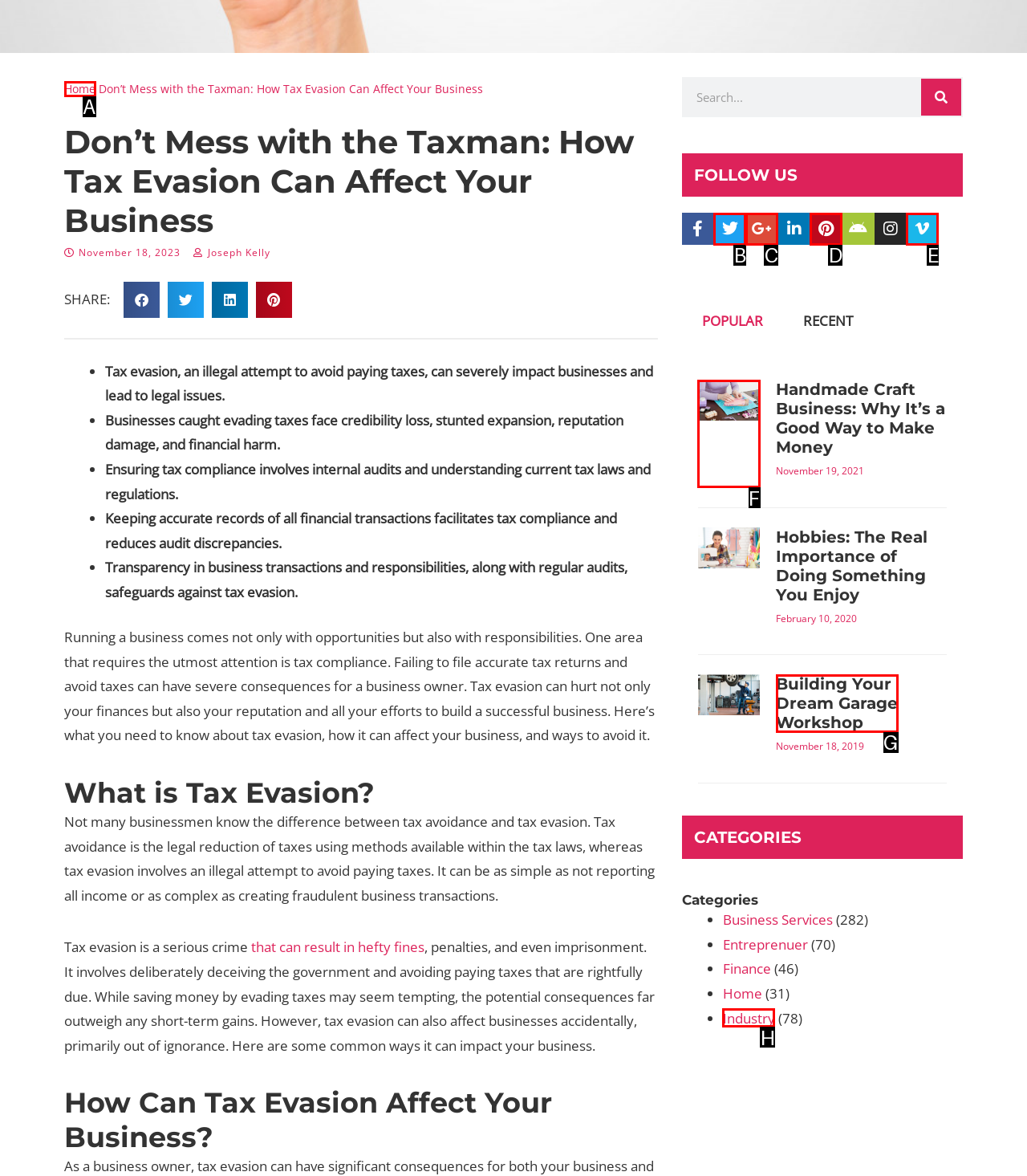From the choices given, find the HTML element that matches this description: Building Your Dream Garage Workshop. Answer with the letter of the selected option directly.

G